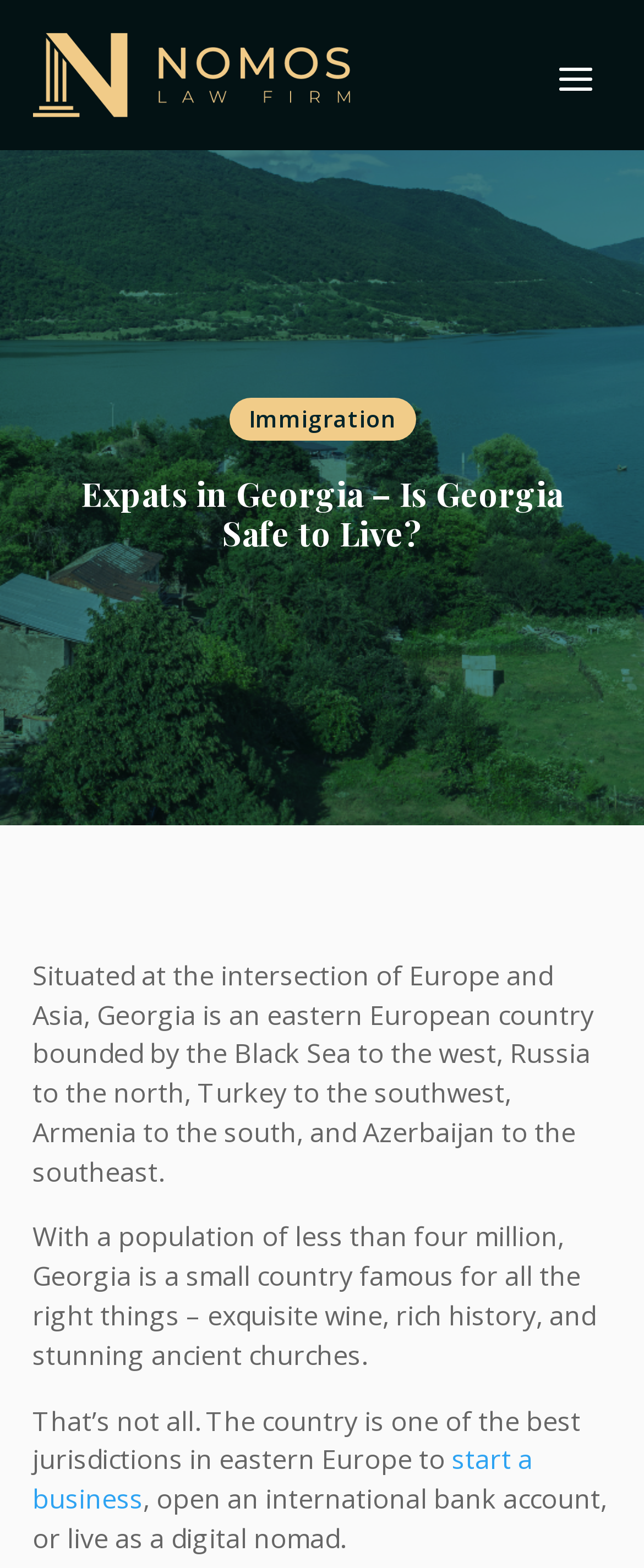Provide the bounding box coordinates of the HTML element this sentence describes: "start a business". The bounding box coordinates consist of four float numbers between 0 and 1, i.e., [left, top, right, bottom].

[0.05, 0.919, 0.827, 0.968]